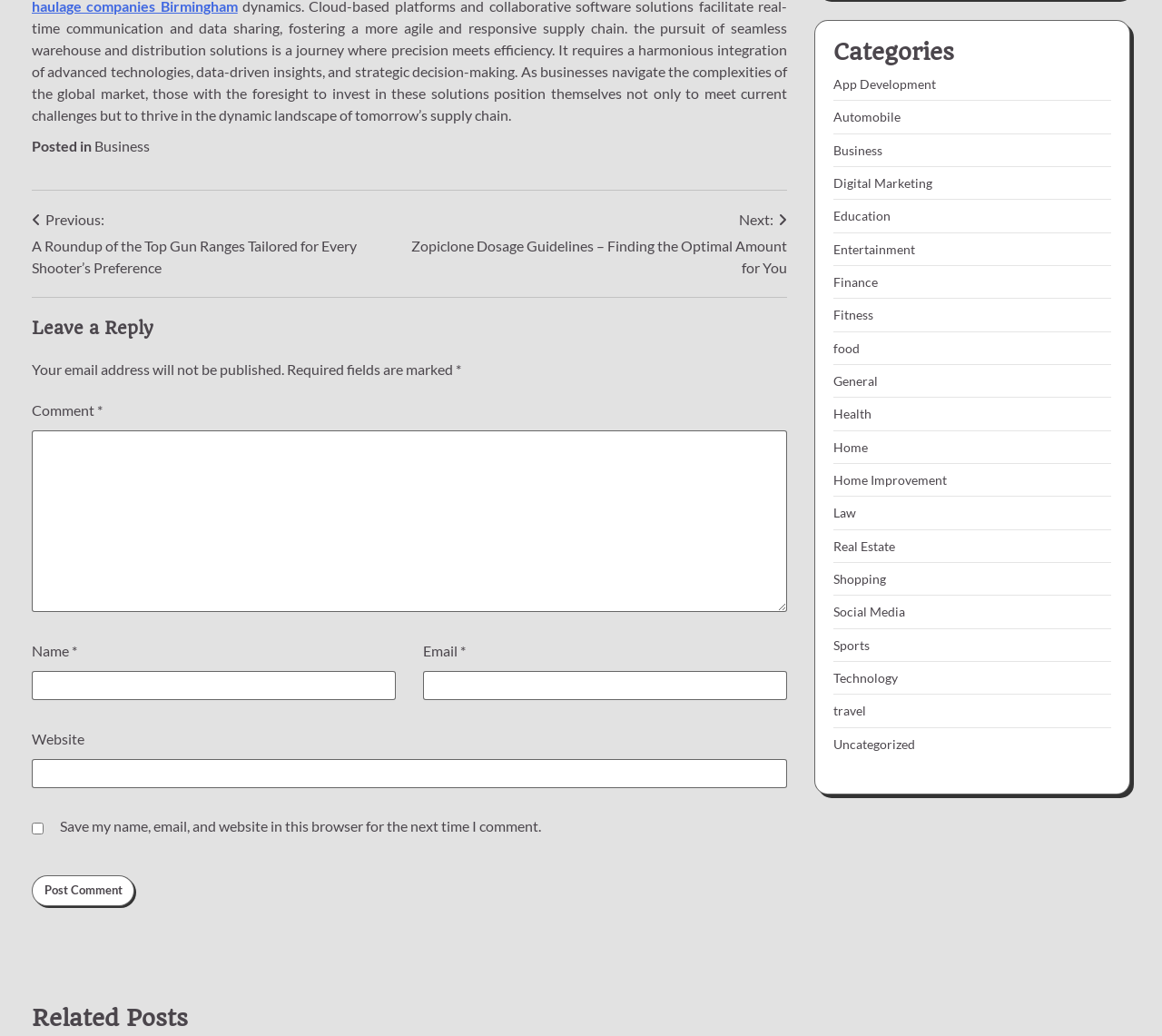Provide the bounding box coordinates of the area you need to click to execute the following instruction: "View previous post".

[0.027, 0.202, 0.352, 0.269]